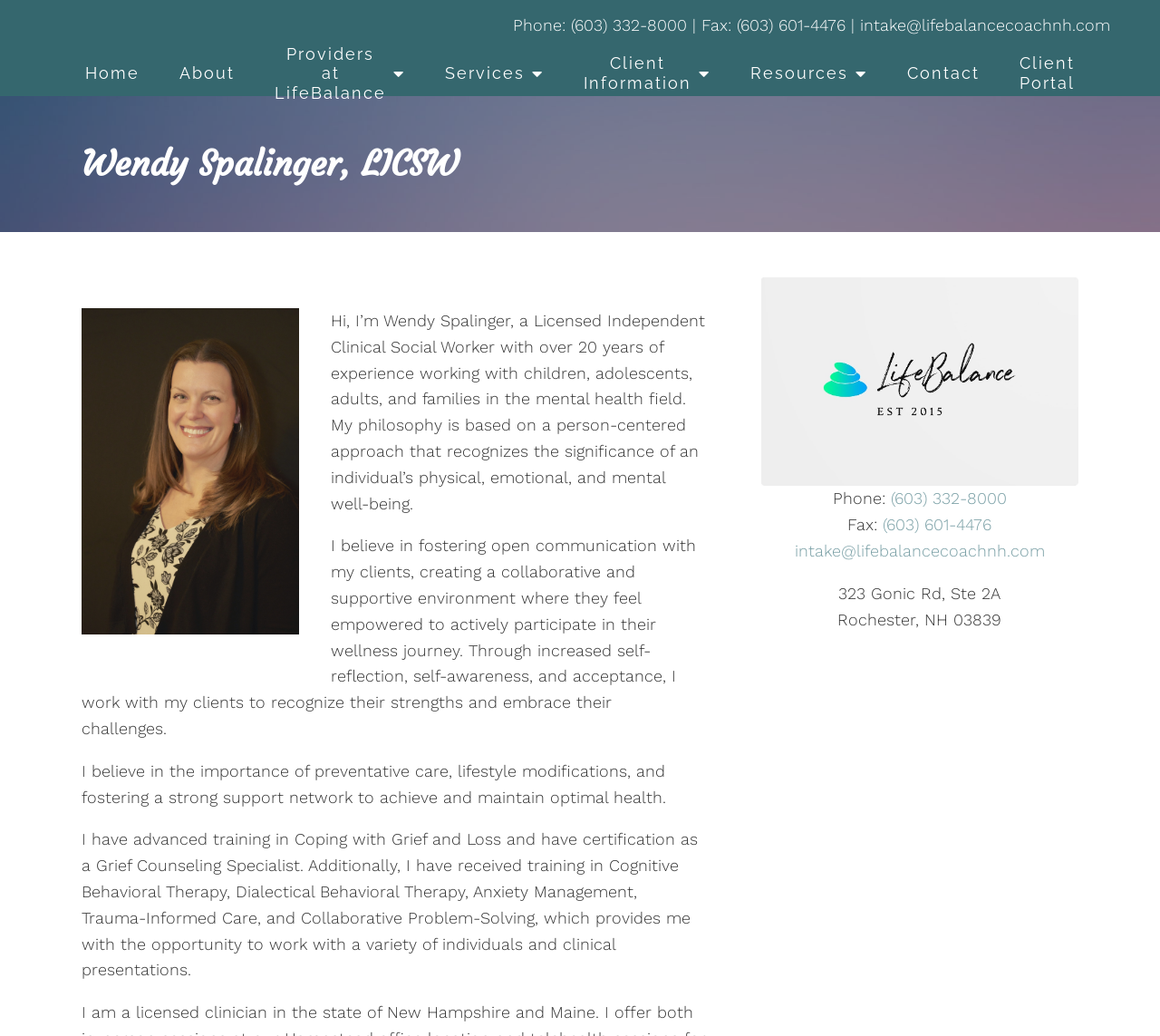Use a single word or phrase to answer the question:
What is the address of LifeBalance Counseling Coaching and Wellness PLLC?

323 Gonic Rd, Ste 2A, Rochester, NH 03839